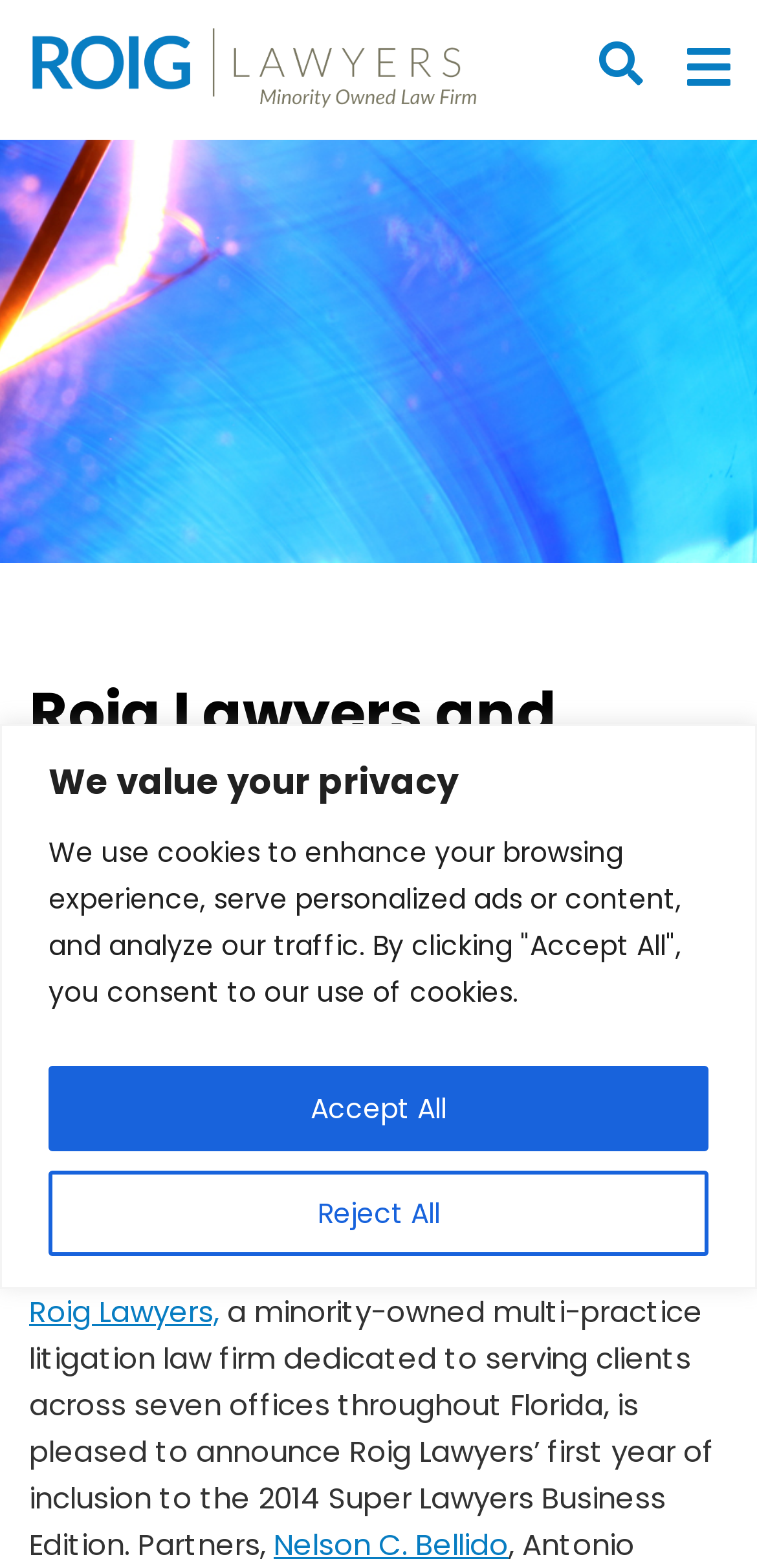What is the purpose of the law firm?
Using the visual information from the image, give a one-word or short-phrase answer.

serving clients